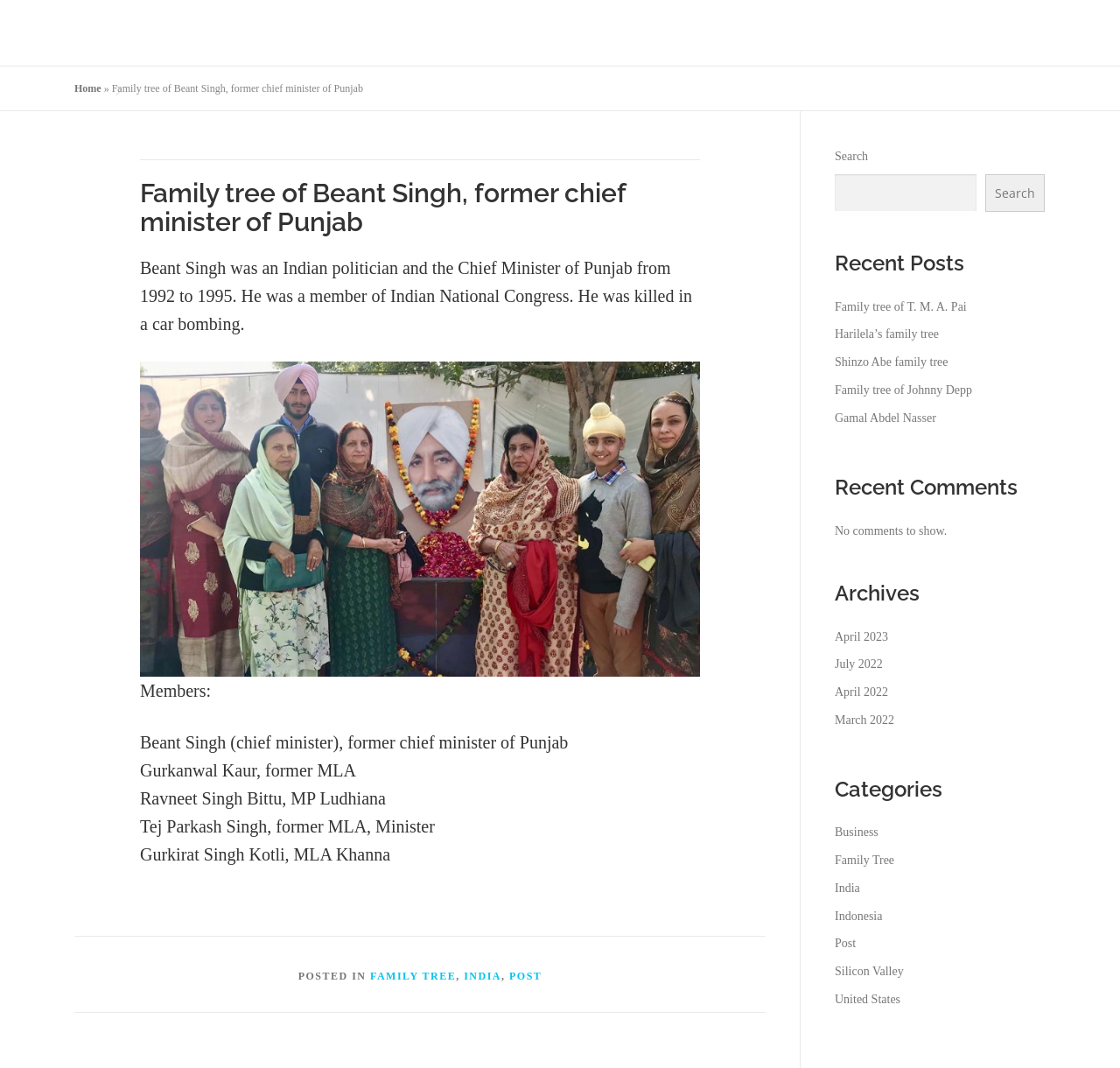Identify the bounding box coordinates for the region to click in order to carry out this instruction: "Filter by 'India' category". Provide the coordinates using four float numbers between 0 and 1, formatted as [left, top, right, bottom].

[0.745, 0.825, 0.768, 0.837]